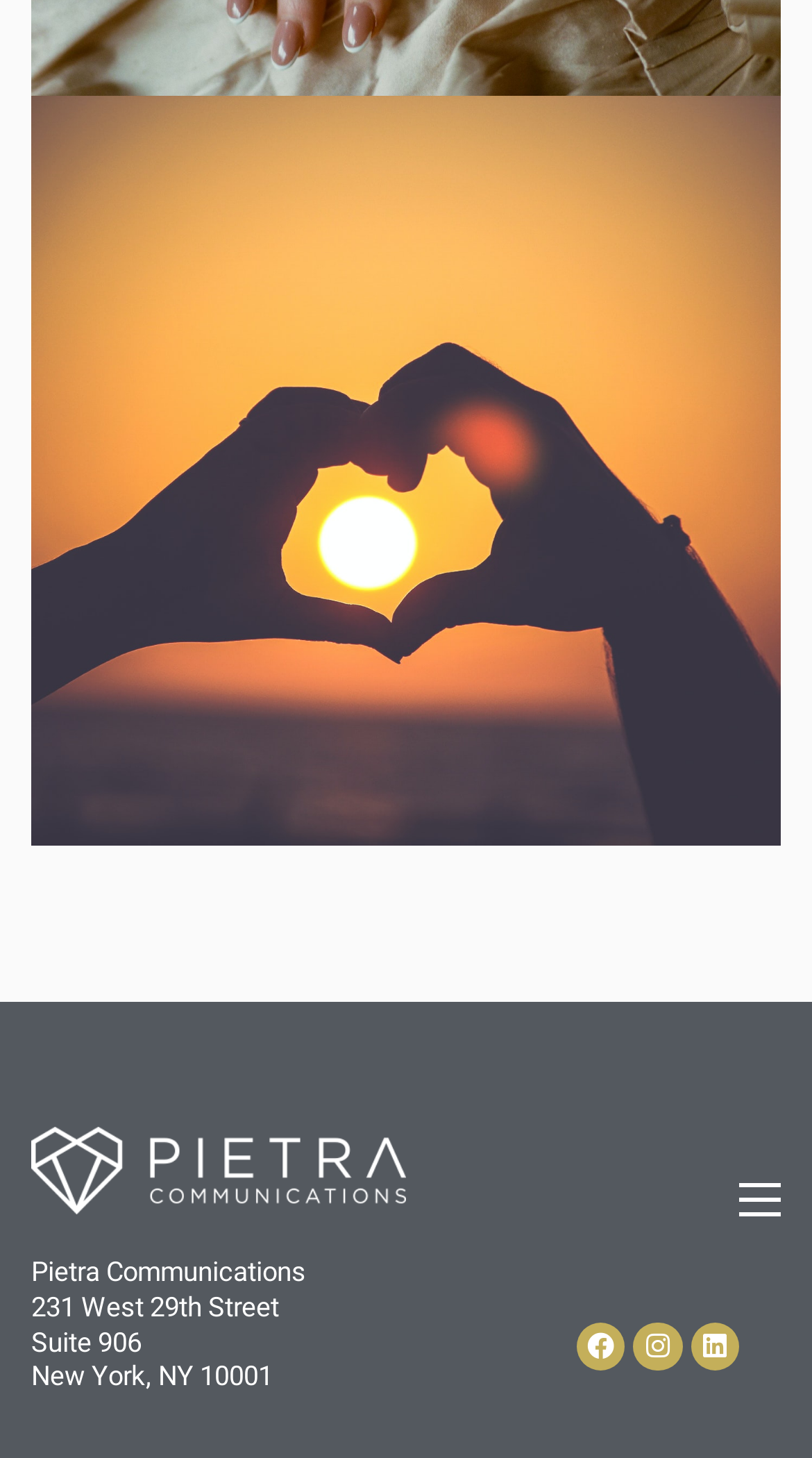Please give a one-word or short phrase response to the following question: 
What is the name of the company?

Pietra Communications